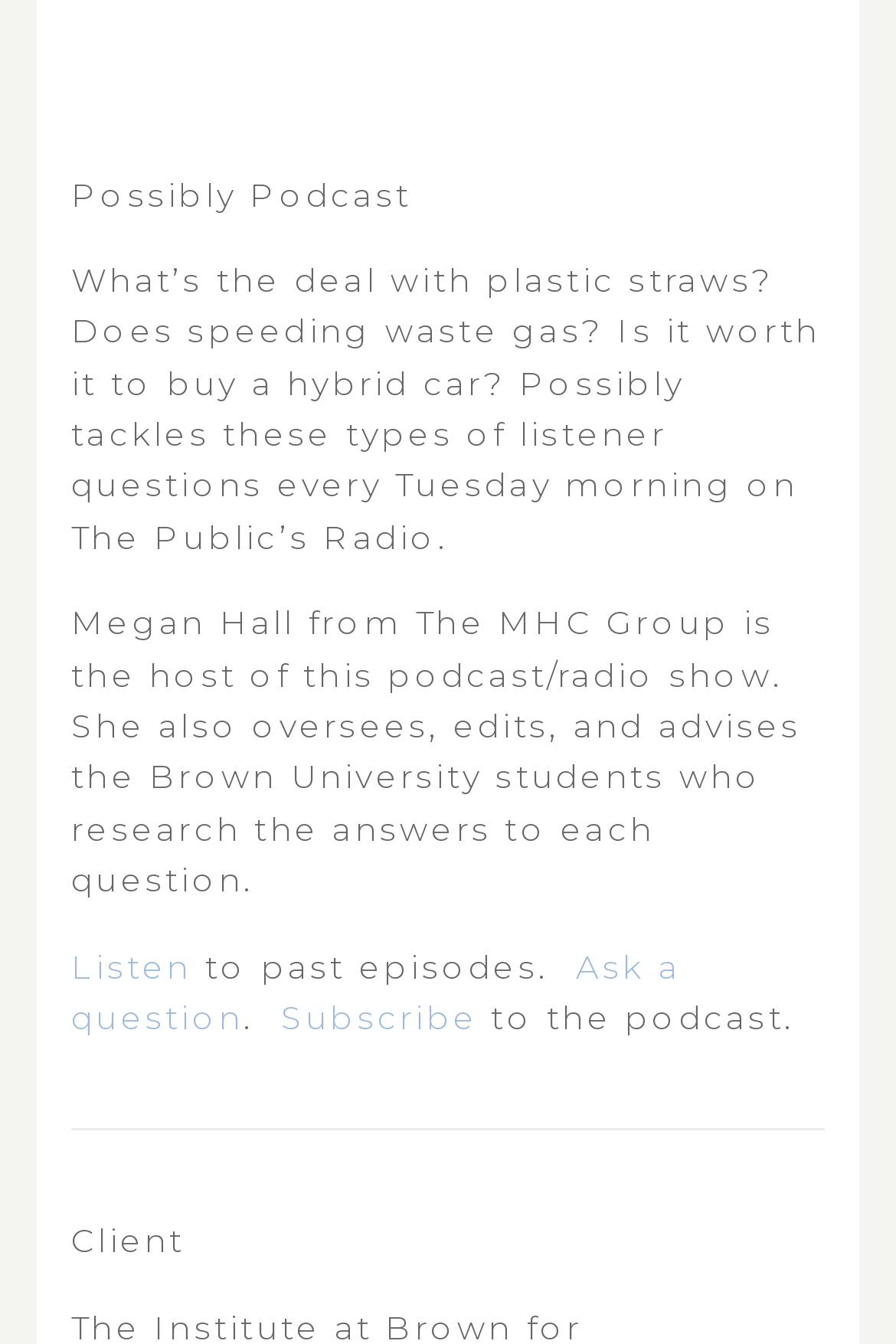Give a concise answer using one word or a phrase to the following question:
Who is the host of the podcast?

Megan Hall